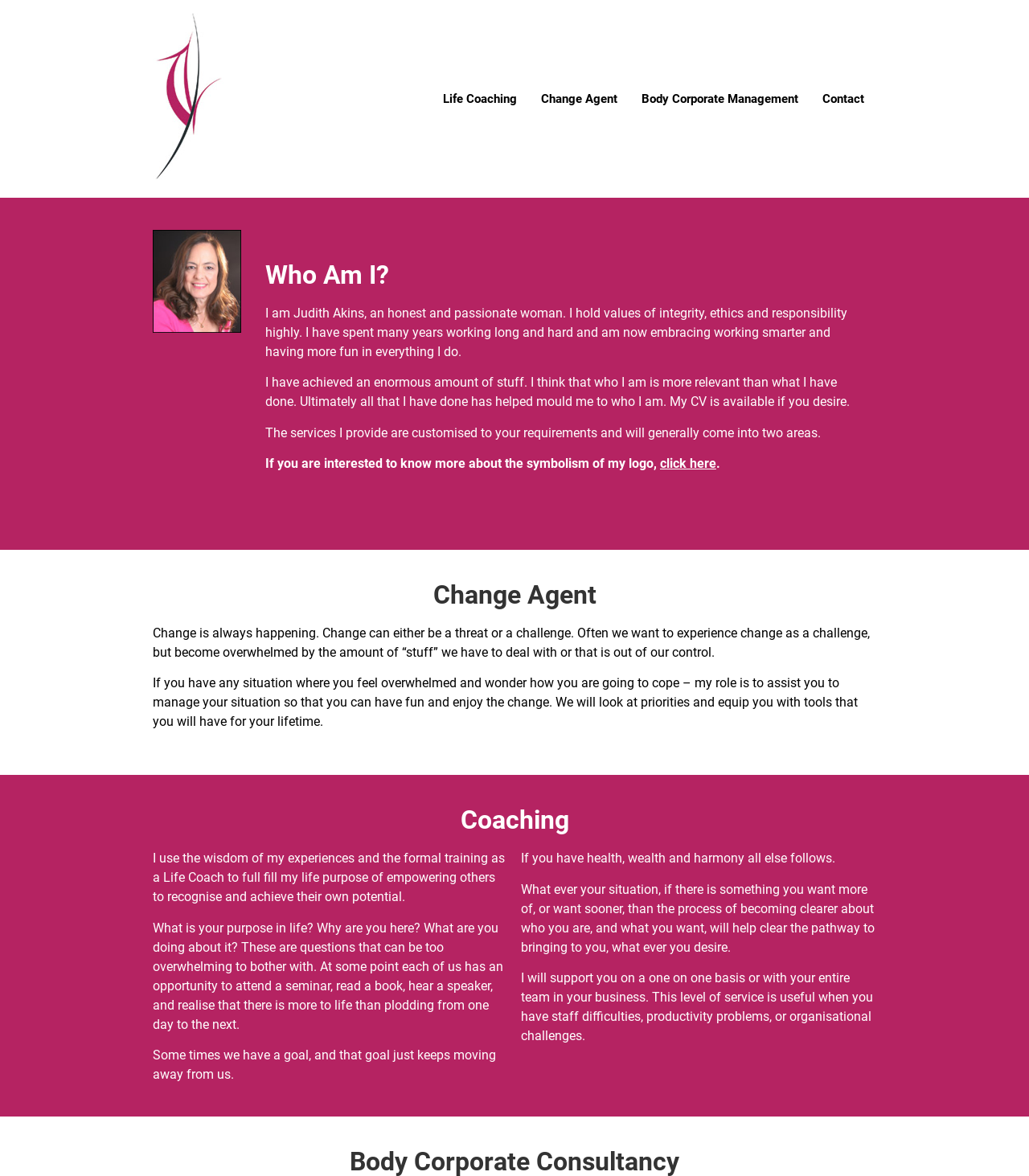Generate a thorough description of the webpage.

The webpage is about Judith Akins, a life coach and change agent. At the top left, there is a link to "Judith Akins" accompanied by a small image of her. To the right of this, there are four links: "Life Coaching", "Change Agent", "Body Corporate Management", and "Contact". 

Below these links, there is a heading "Who Am I?" followed by three paragraphs of text that describe Judith Akins' values, personality, and services. The text is positioned in the middle of the page, spanning from the left to about three-quarters of the way across.

Further down, there are three sections, each with its own heading: "Change Agent", "Coaching", and "Body Corporate Consultancy". The "Change Agent" section has two paragraphs of text that discuss managing change and overcoming feelings of being overwhelmed. The "Coaching" section has four paragraphs of text that describe Judith Akins' life coaching services, including empowering others to achieve their potential and finding purpose in life. The "Body Corporate Consultancy" section has a single heading, but no accompanying text.

Throughout the page, the text is arranged in a clear and organized manner, with headings and paragraphs that are easy to follow. There are no images other than the small image of Judith Akins at the top left.